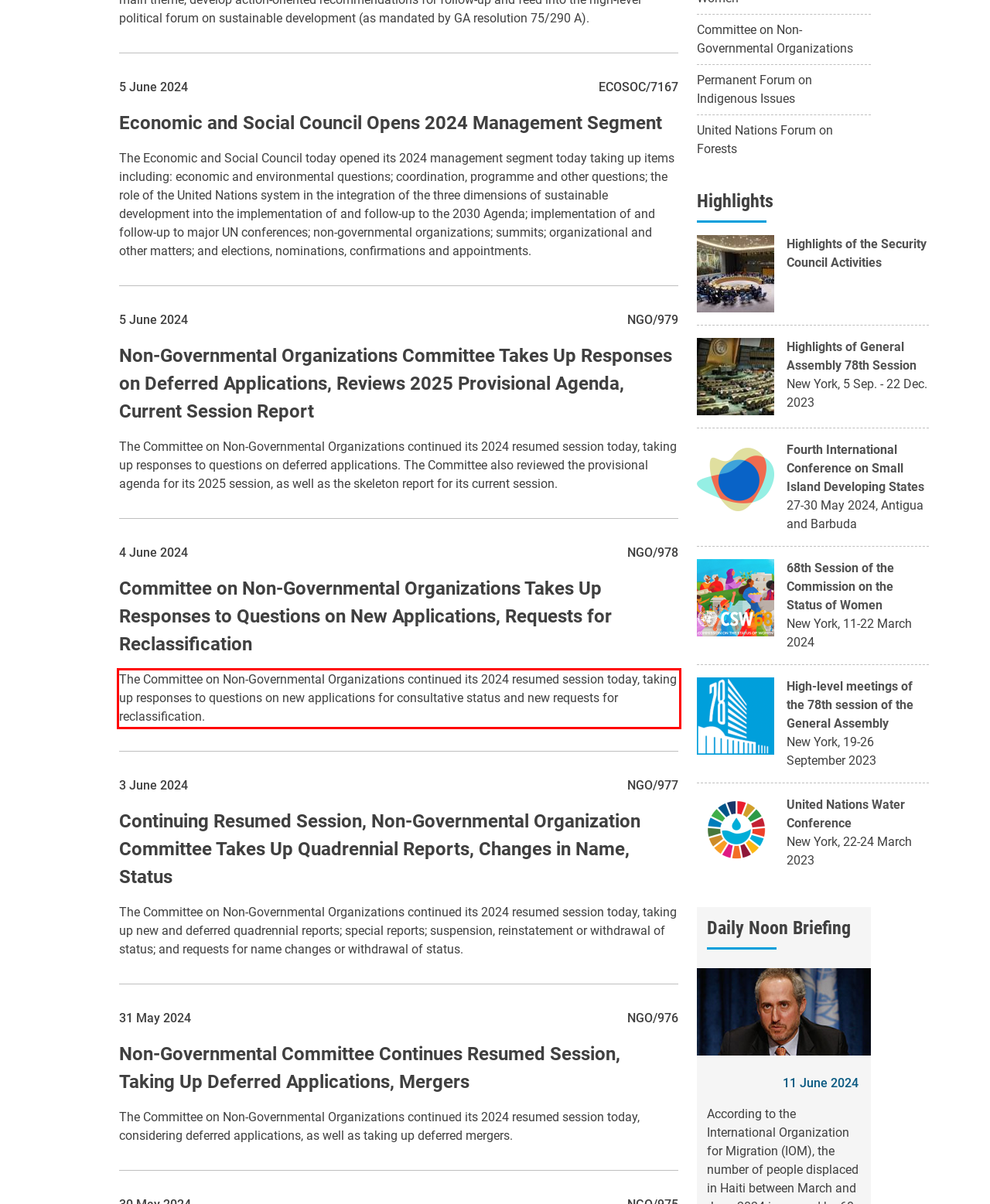Please perform OCR on the UI element surrounded by the red bounding box in the given webpage screenshot and extract its text content.

The Committee on Non-Governmental Organizations continued its 2024 resumed session today, taking up responses to questions on new applications for consultative status and new requests for reclassification.